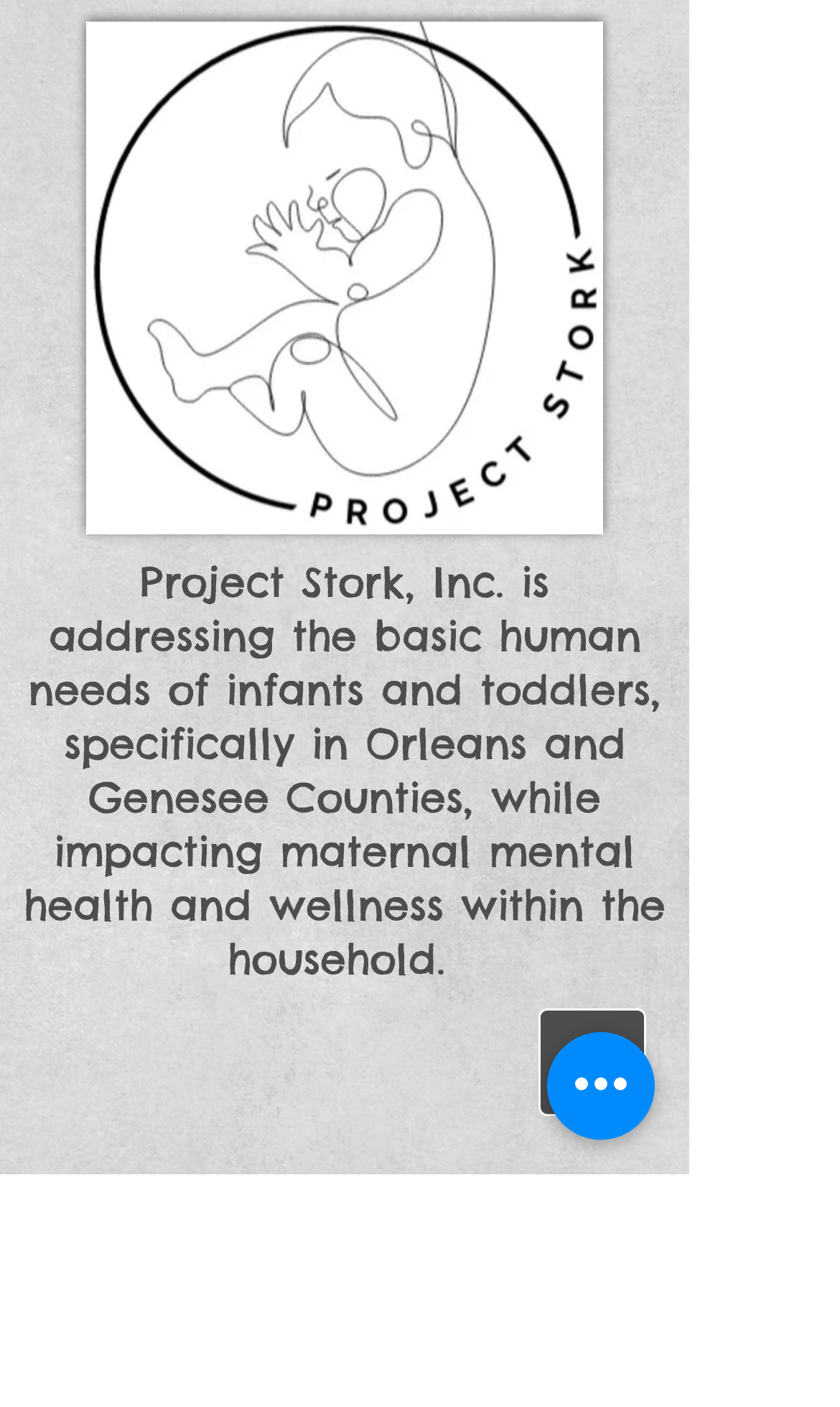Locate the bounding box coordinates for the element described below: "aria-label="Quick actions"". The coordinates must be four float values between 0 and 1, formatted as [left, top, right, bottom].

[0.651, 0.734, 0.779, 0.81]